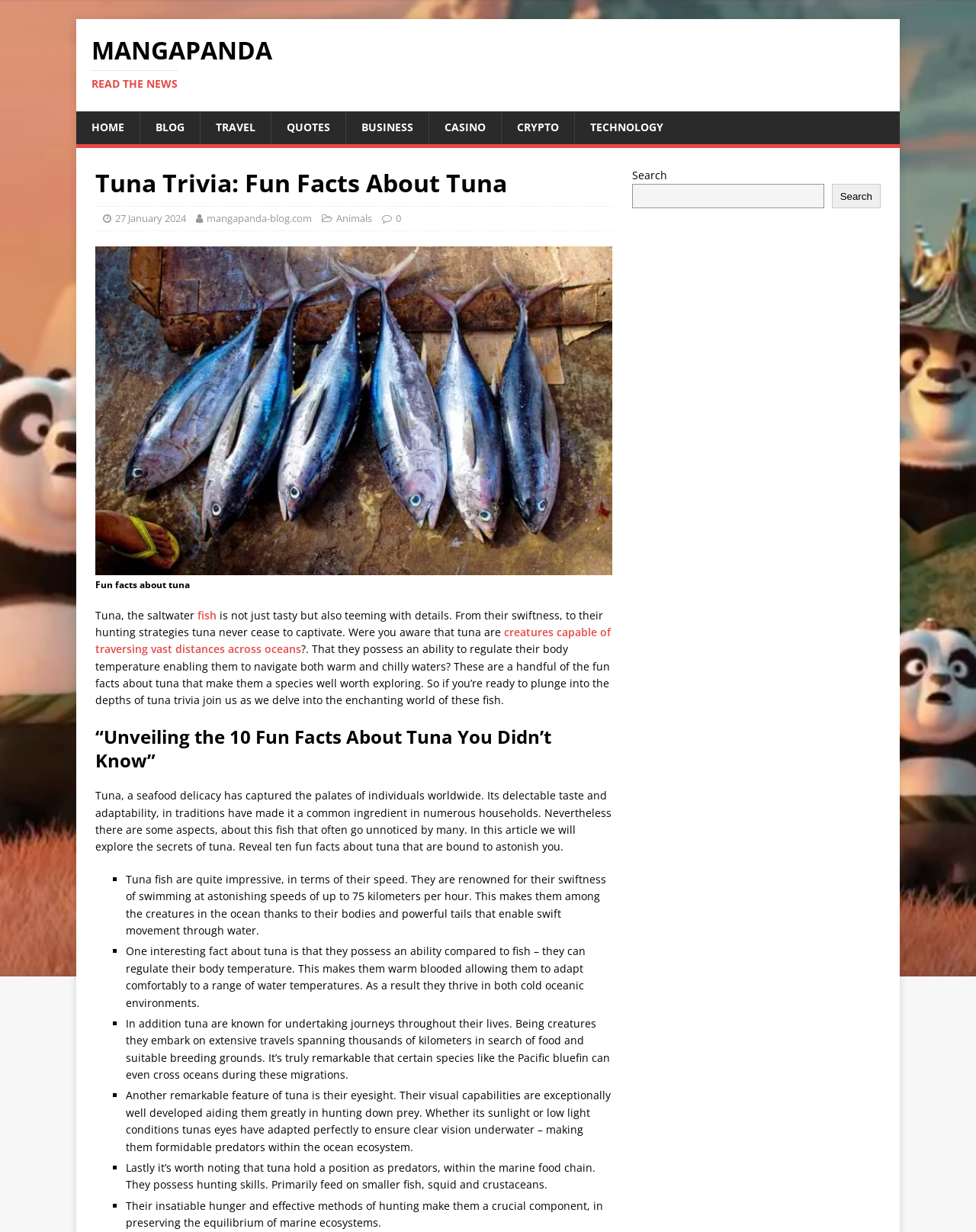Identify the bounding box coordinates for the element you need to click to achieve the following task: "Go to Date Next". The coordinates must be four float values ranging from 0 to 1, formatted as [left, top, right, bottom].

None